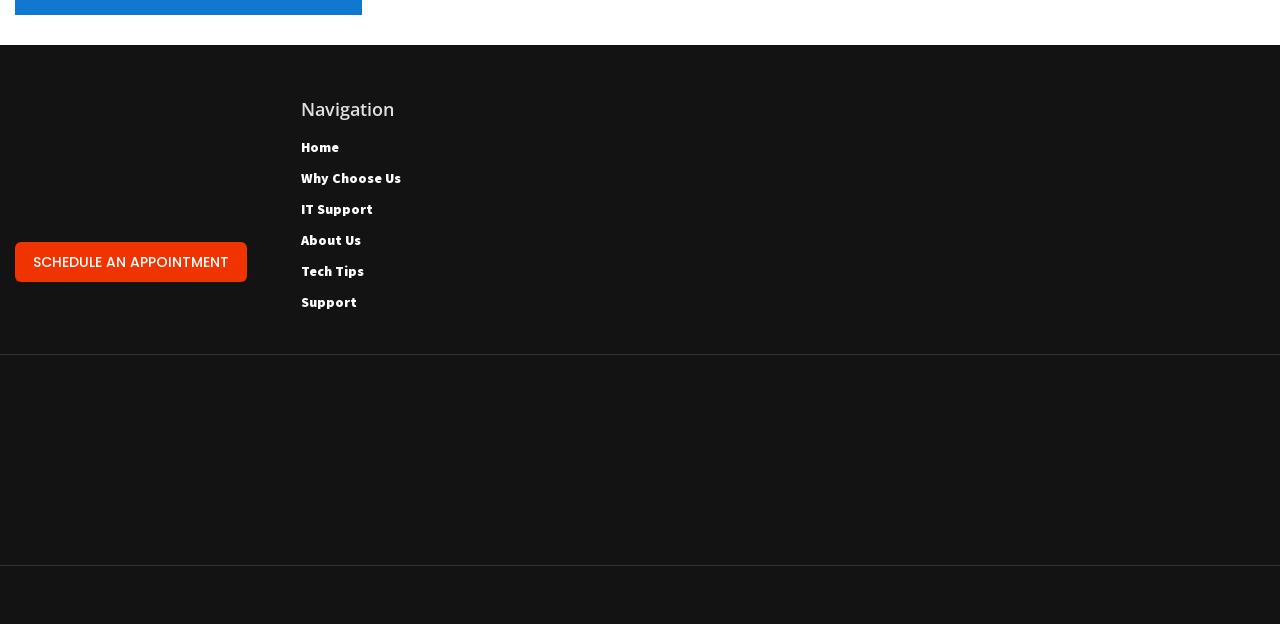Please find the bounding box coordinates of the element's region to be clicked to carry out this instruction: "Read the Privacy Policy".

[0.453, 0.934, 0.538, 0.97]